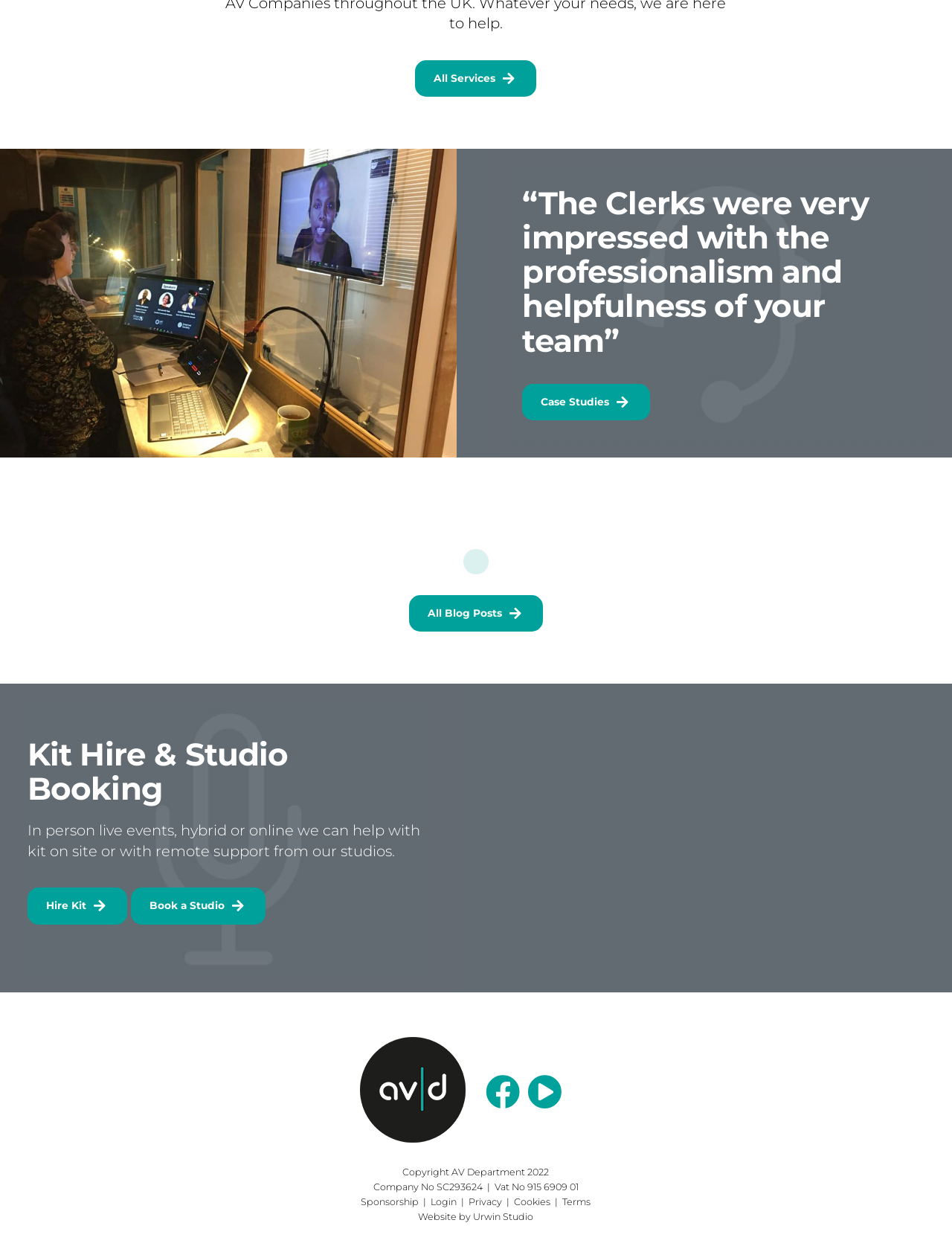What is the topic of the first case study?
Carefully analyze the image and provide a thorough answer to the question.

The first link under the article section has an OCR text 'British Sign Language', which is likely the topic of the first case study.